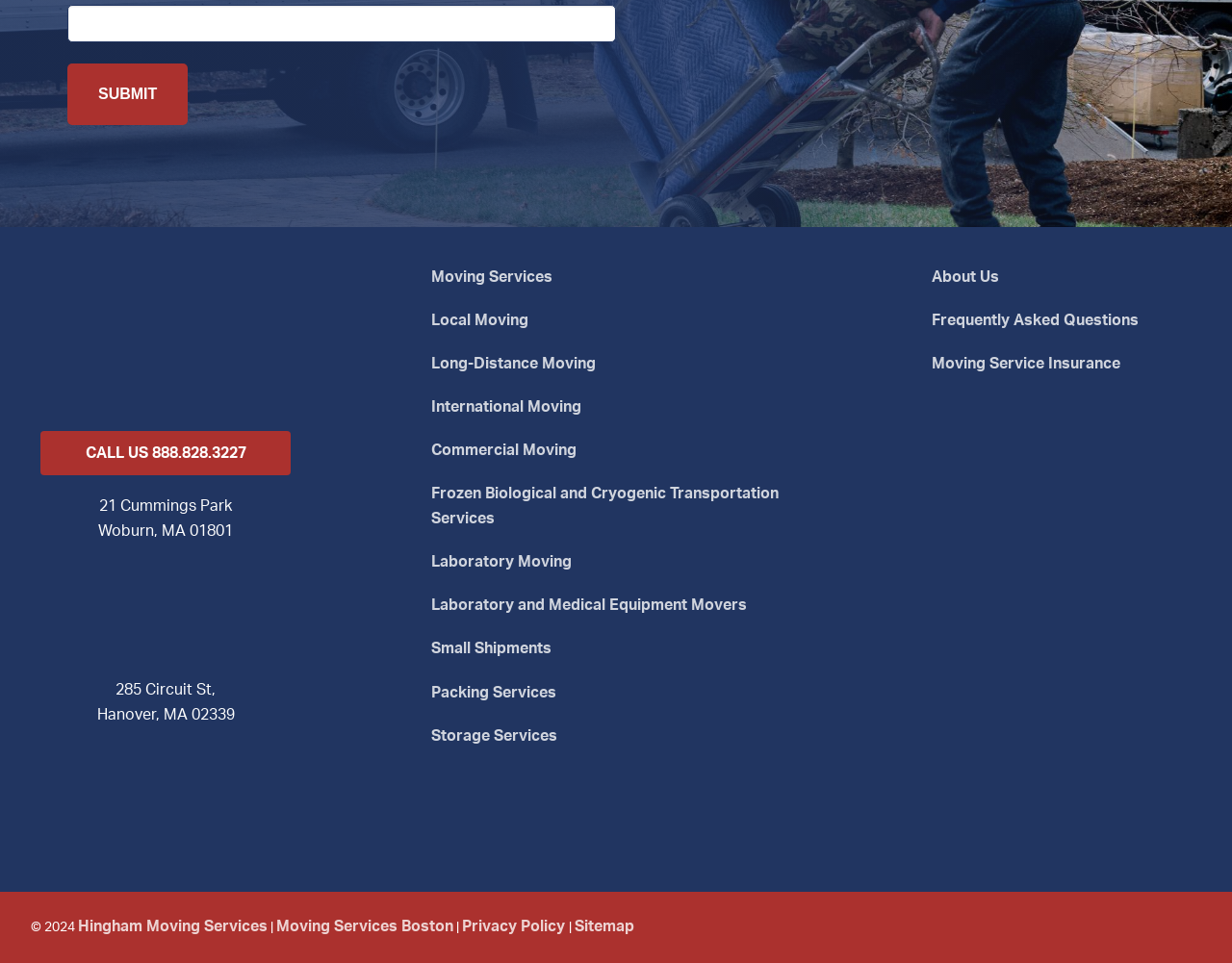What is the copyright year?
Provide a detailed and well-explained answer to the question.

The copyright year can be found at the bottom of the webpage, where it says '© 2024'.